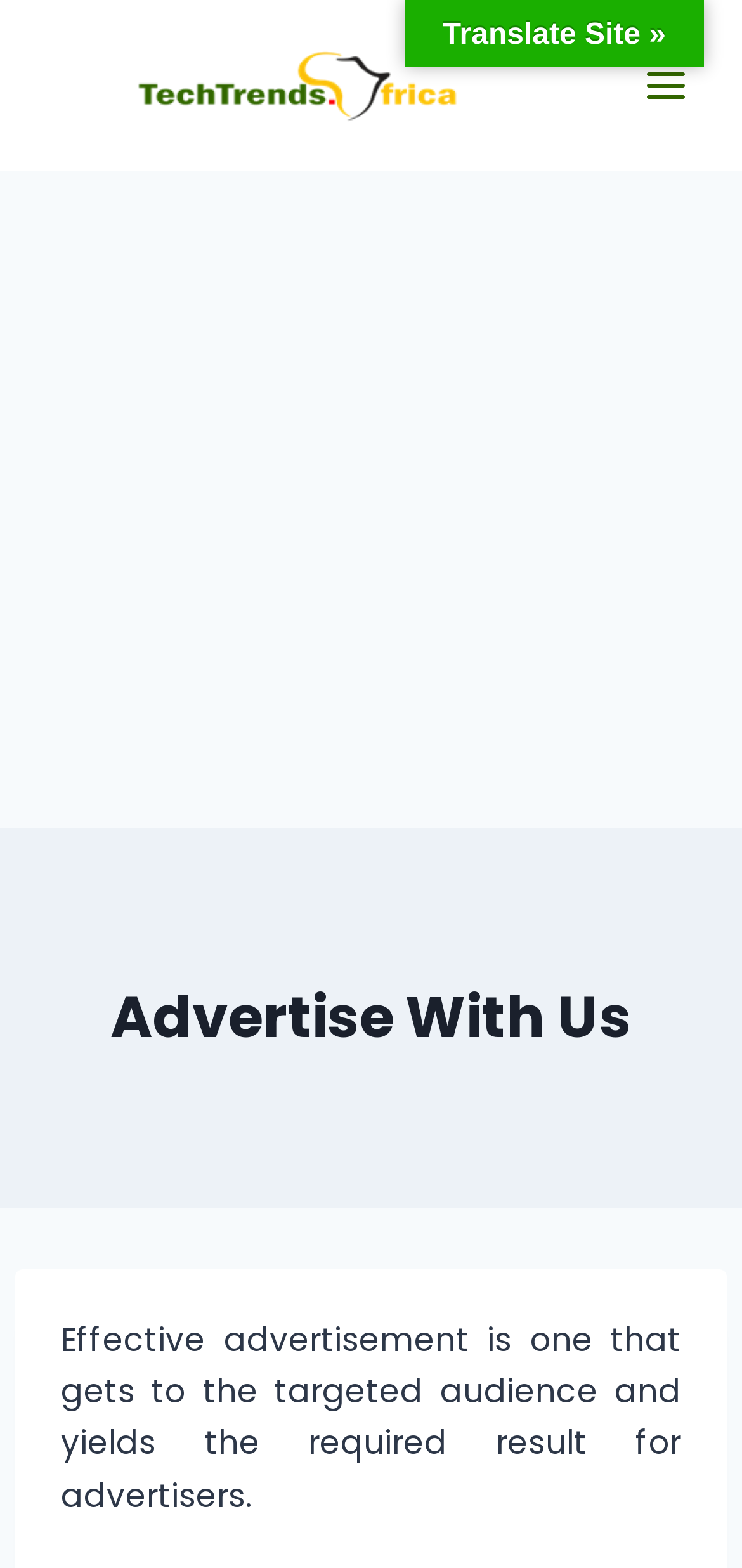What language option is available on the webpage?
Please provide a comprehensive answer based on the details in the screenshot.

The webpage provides an option to translate the site, as indicated by the text 'Translate Site »' at the top right corner of the webpage.